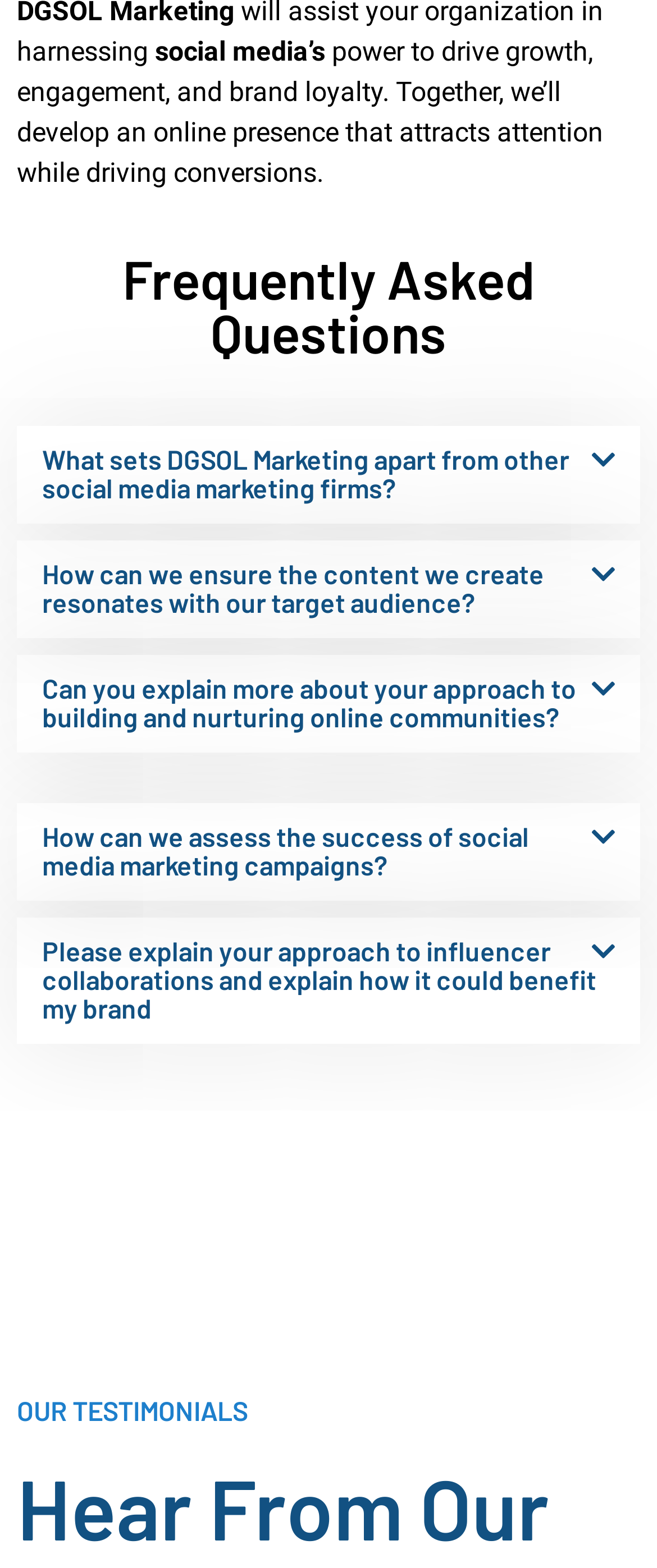Determine the bounding box coordinates of the area to click in order to meet this instruction: "Read the testimonials".

[0.026, 0.891, 0.974, 0.908]